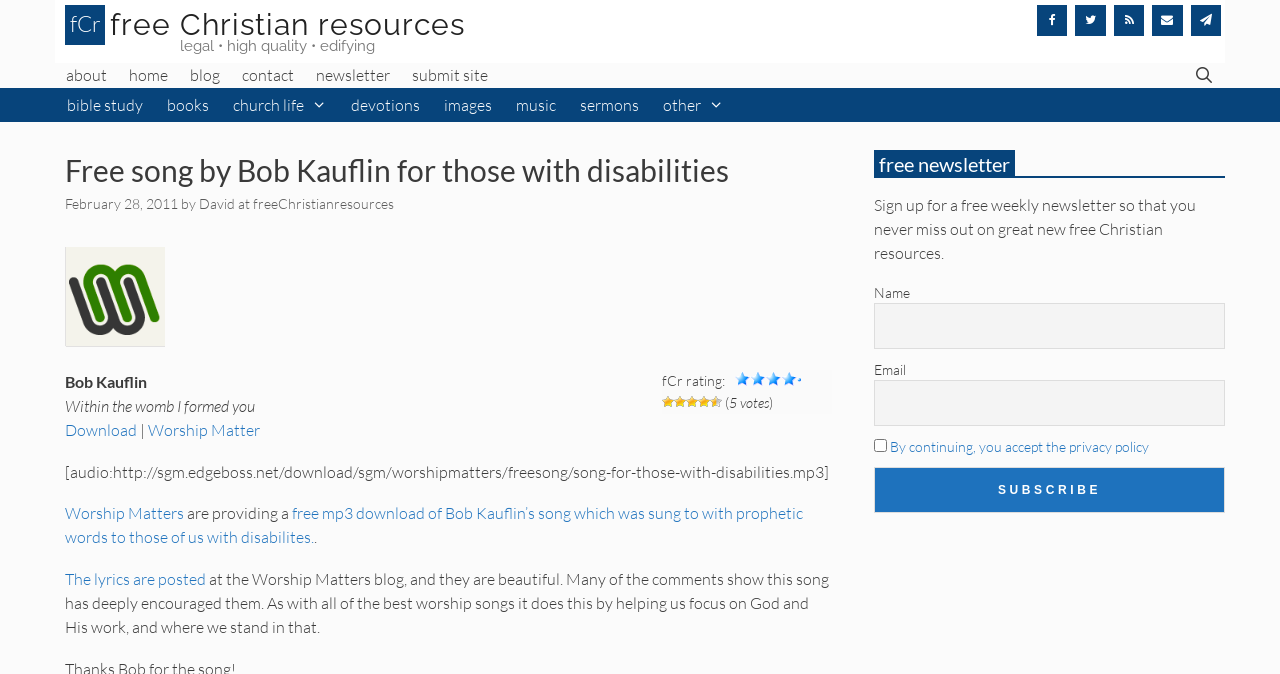Pinpoint the bounding box coordinates of the area that must be clicked to complete this instruction: "Check the rating of the song".

[0.517, 0.552, 0.566, 0.578]